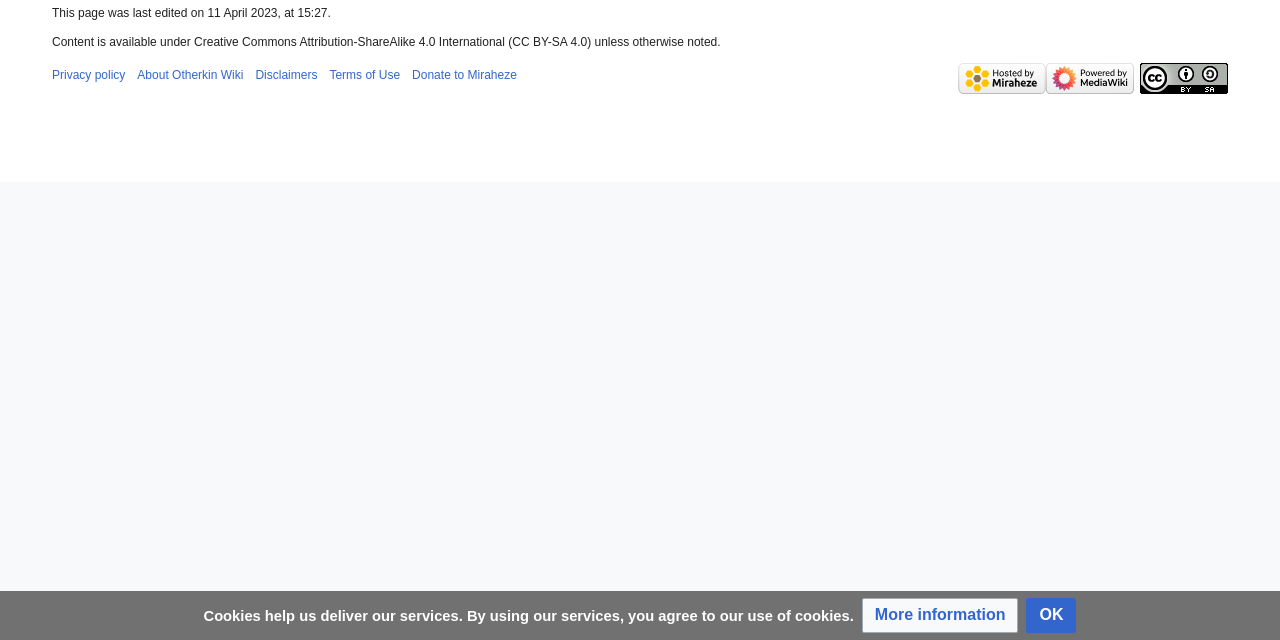Determine the bounding box coordinates for the HTML element mentioned in the following description: "alt="Hosted by Miraheze"". The coordinates should be a list of four floats ranging from 0 to 1, represented as [left, top, right, bottom].

[0.748, 0.11, 0.817, 0.132]